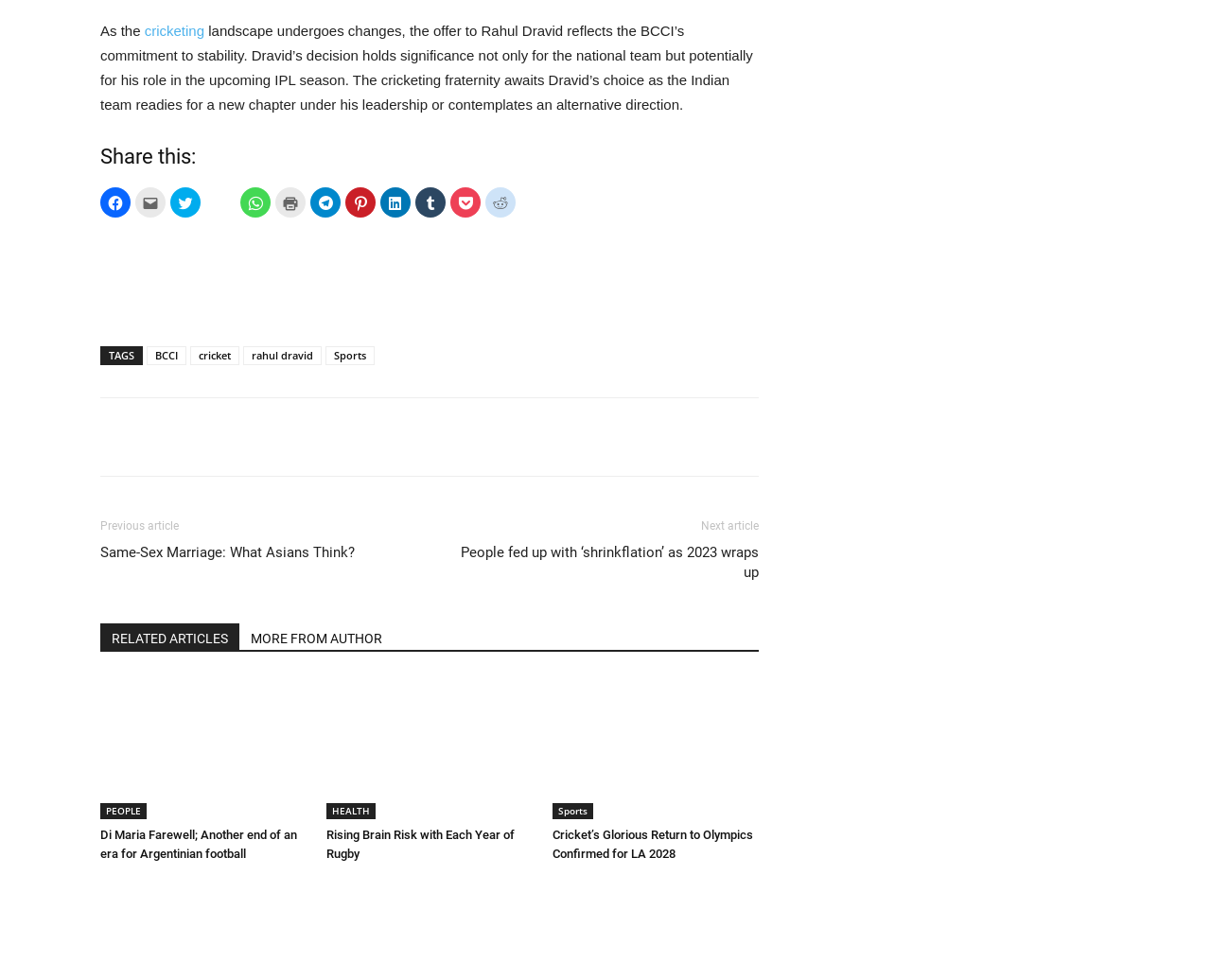By analyzing the image, answer the following question with a detailed response: What is the event mentioned in the article 'Cricket’s Glorious Return to Olympics Confirmed for LA 2028'?

The article 'Cricket’s Glorious Return to Olympics Confirmed for LA 2028' mentions the Olympic Games as the event where cricket will make a return.